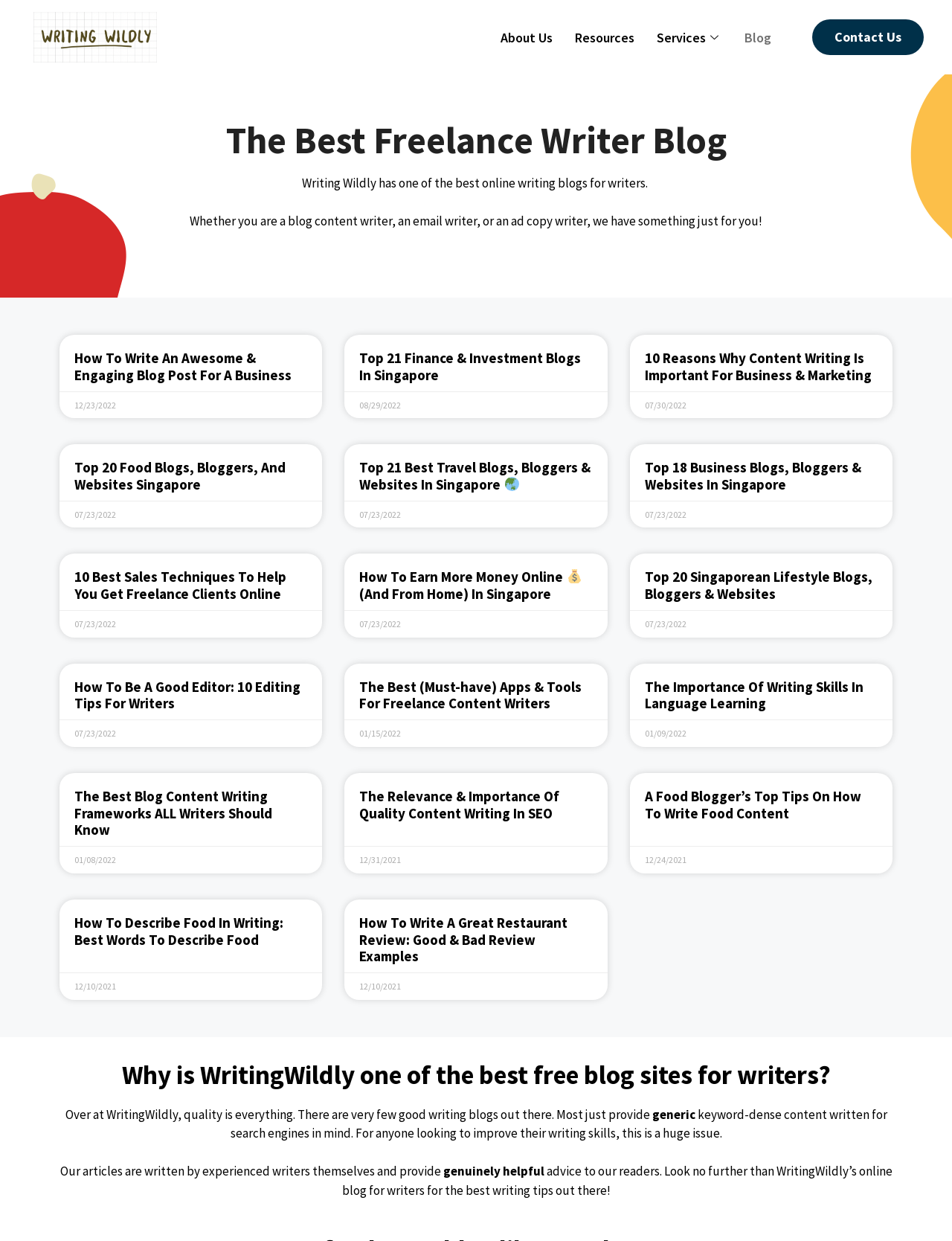Create a full and detailed caption for the entire webpage.

This webpage is a blog focused on writing, with a variety of articles and resources for writers. At the top, there is a navigation menu with links to "About Us", "Resources", "Services", and "Blog". Next to the navigation menu, there is a "Contact Us" button. 

Below the navigation menu, there is a heading that reads "The Best Freelance Writer Blog" followed by a brief introduction to the blog. The introduction mentions that the blog is for writers, including blog content writers, email writers, and ad copy writers.

The main content of the webpage is a list of articles, each with a heading, a link to the article, and a date. The articles are arranged in a grid-like structure, with three columns and multiple rows. The articles cover a range of topics related to writing, including how to write engaging blog posts, the importance of content writing, and tips for freelance writers.

Some of the articles have images associated with them, such as a globe icon for an article about travel blogs and a money bag icon for an article about earning money online. Each article also has a date associated with it, ranging from July 2022 to December 2021.

At the bottom of the webpage, there is a heading that asks "Why is WritingWildly one of the best free blog sites for writers?" This heading is likely an introduction to a section that explains the benefits of using the WritingWildly blog.